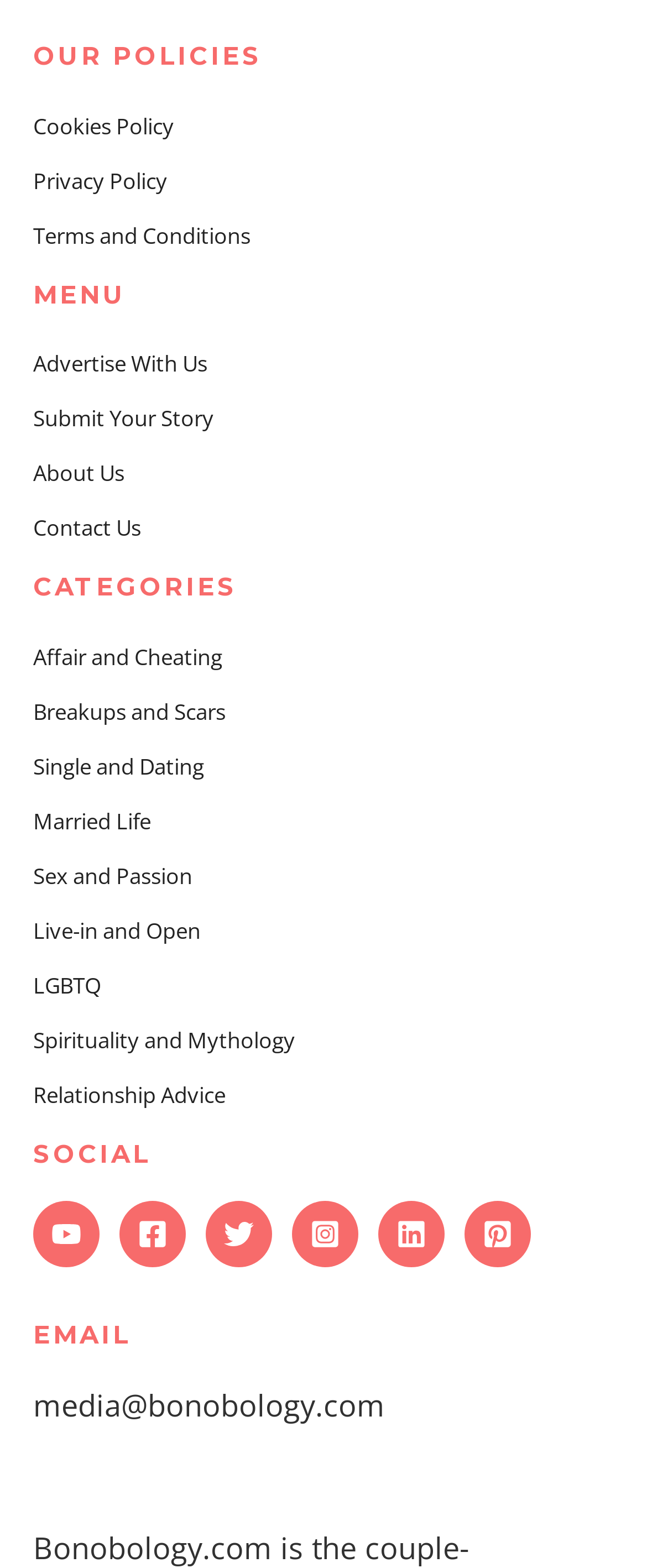Find the bounding box coordinates for the UI element that matches this description: "Relationship Advice".

[0.051, 0.689, 0.349, 0.708]